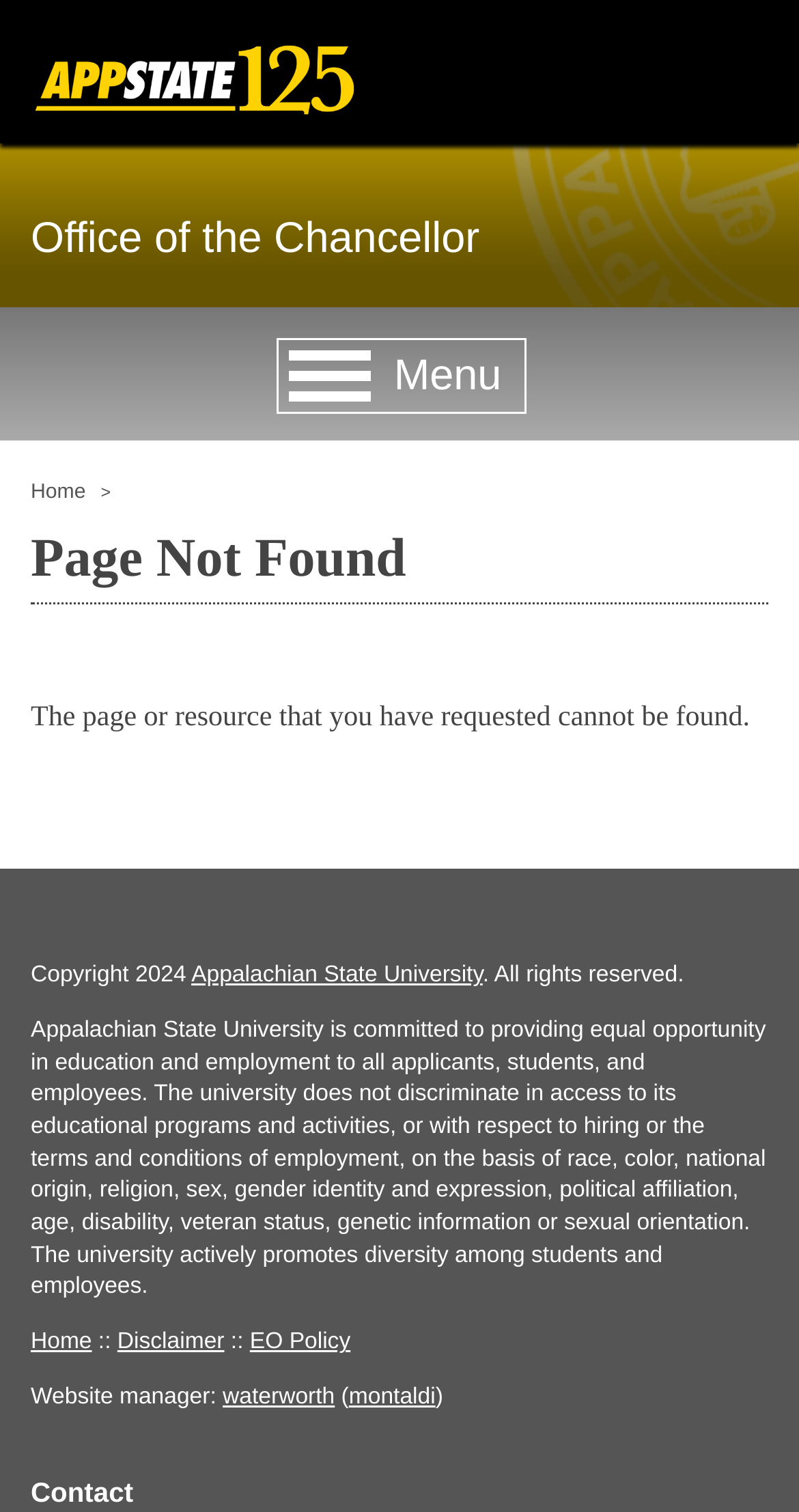Identify and extract the main heading from the webpage.

Office of the Chancellor